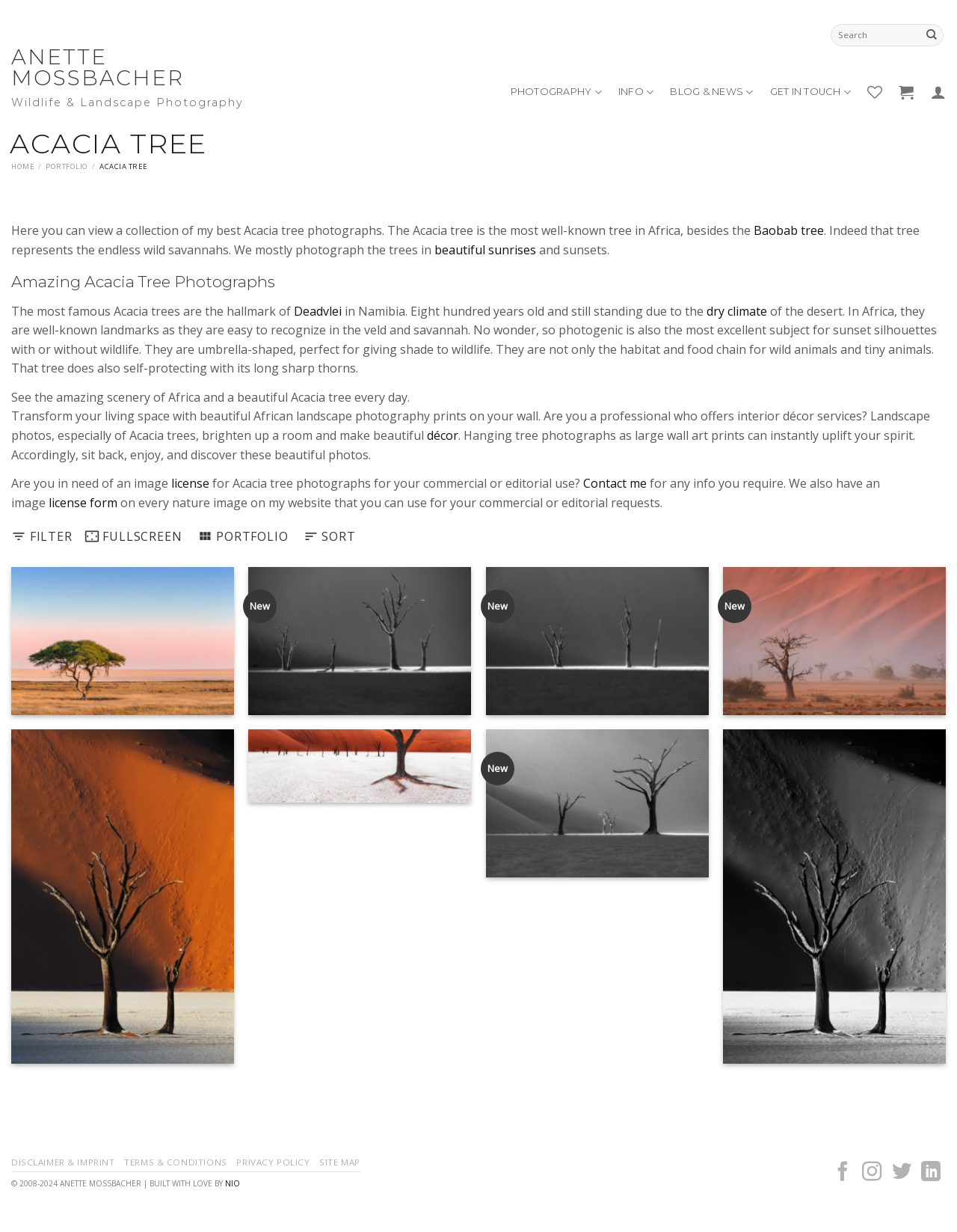Find and indicate the bounding box coordinates of the region you should select to follow the given instruction: "View portfolio".

[0.207, 0.429, 0.314, 0.442]